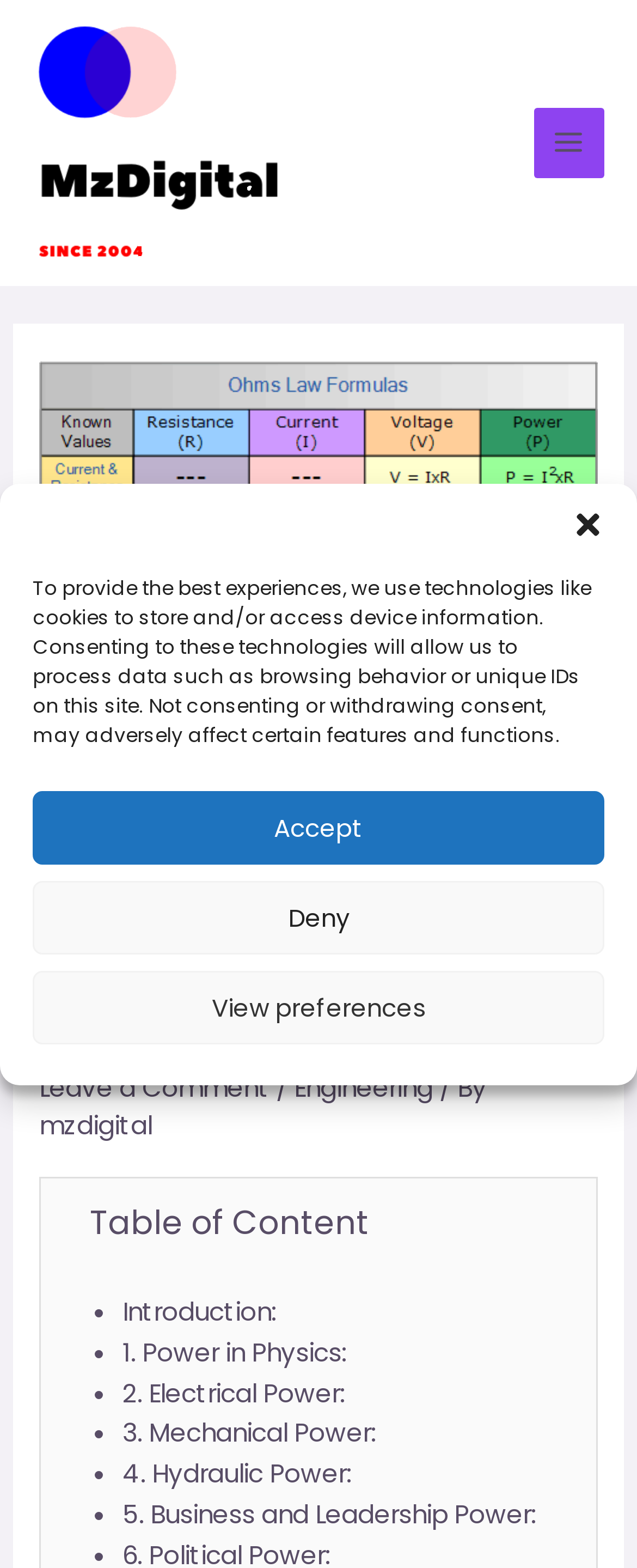What is the main topic of this webpage?
Kindly answer the question with as much detail as you can.

Based on the webpage structure and content, it appears that the main topic is about power formulas, which is also reflected in the heading 'All Formulas of Power: A Comprehensive Guide to Understanding and Calculating Power in Various Fields'.